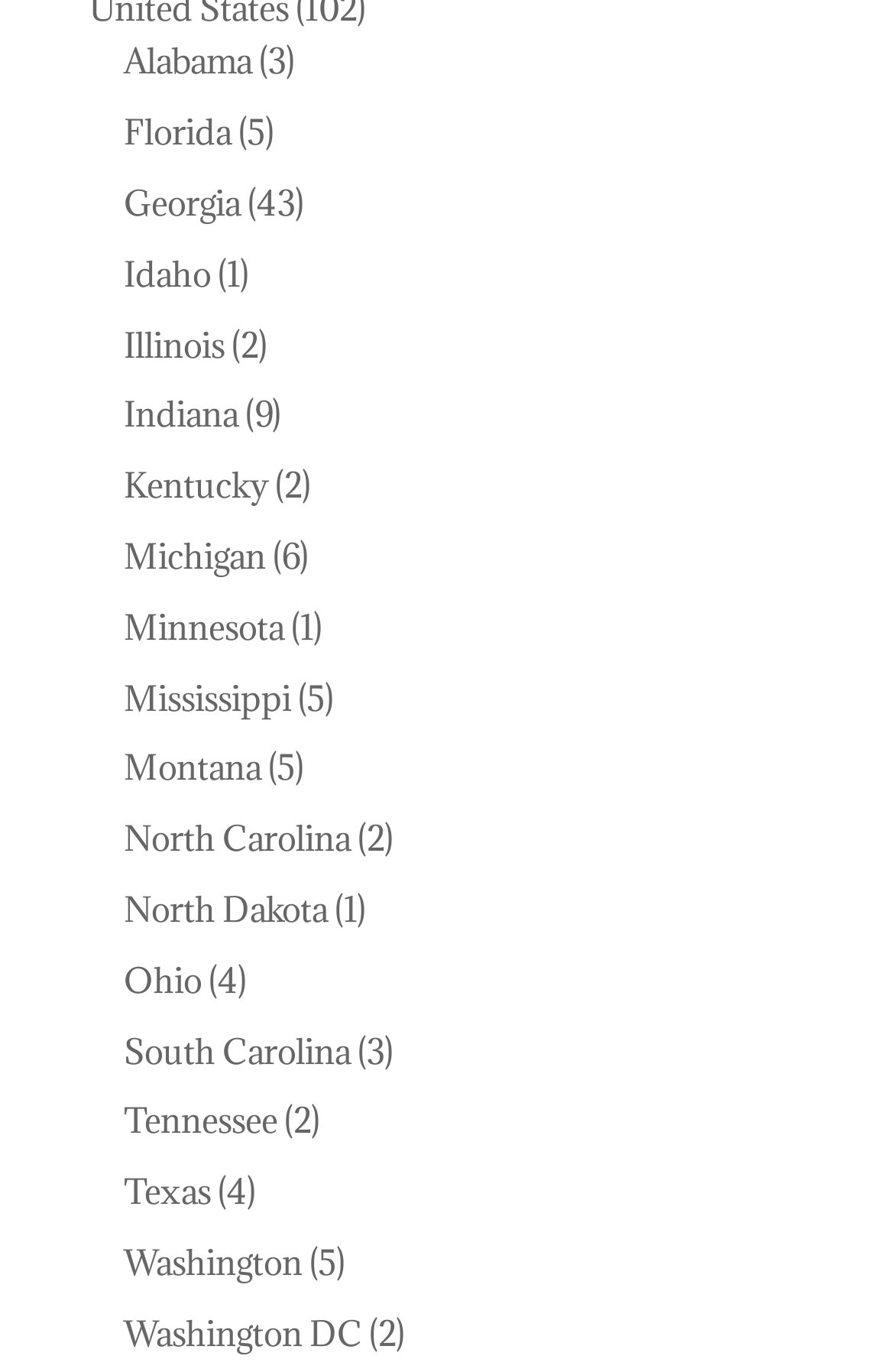Answer the question briefly using a single word or phrase: 
How many states are listed?

30